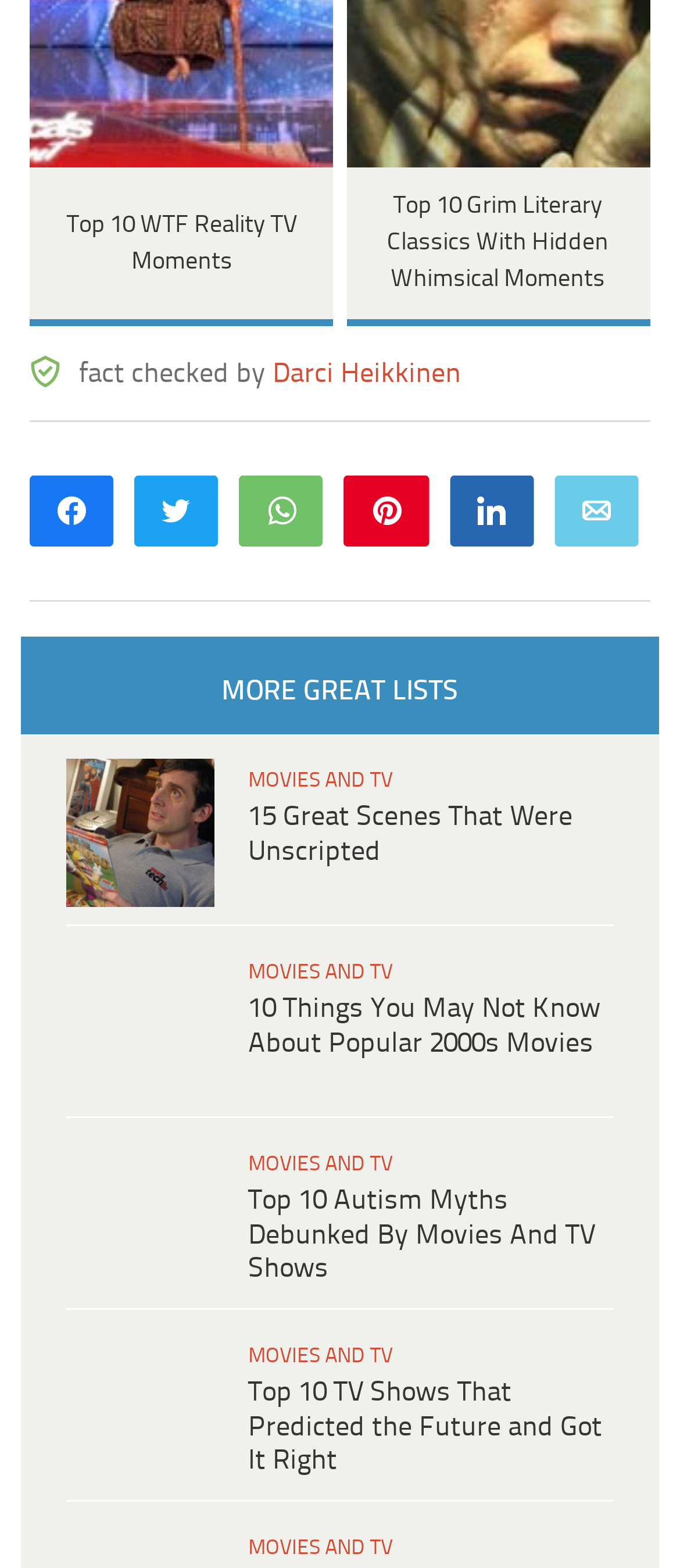Identify the bounding box coordinates of the region I need to click to complete this instruction: "Share on Twitter".

[0.202, 0.305, 0.32, 0.345]